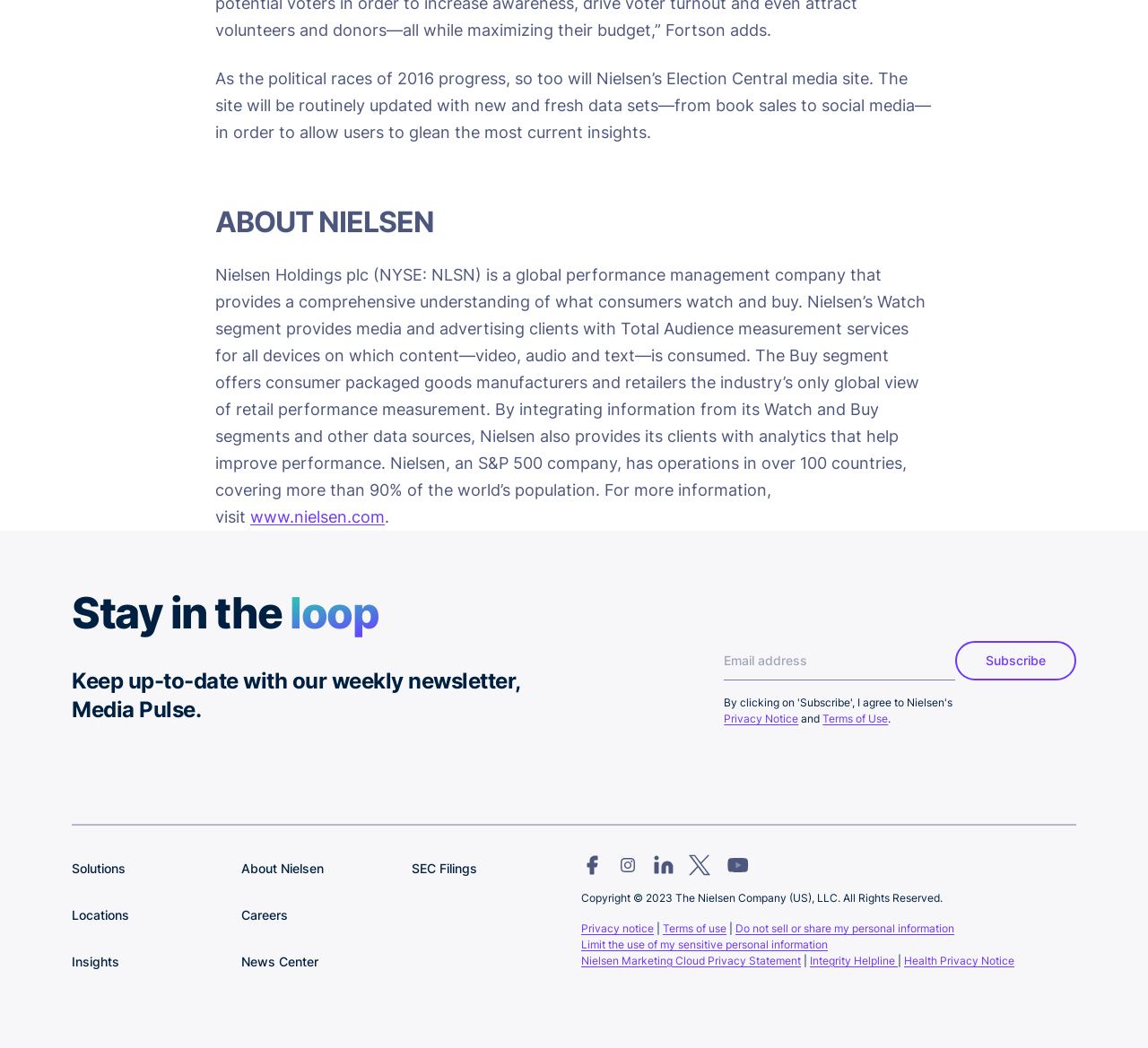Please determine the bounding box coordinates for the UI element described as: "Integrity Helpline".

[0.705, 0.91, 0.782, 0.923]